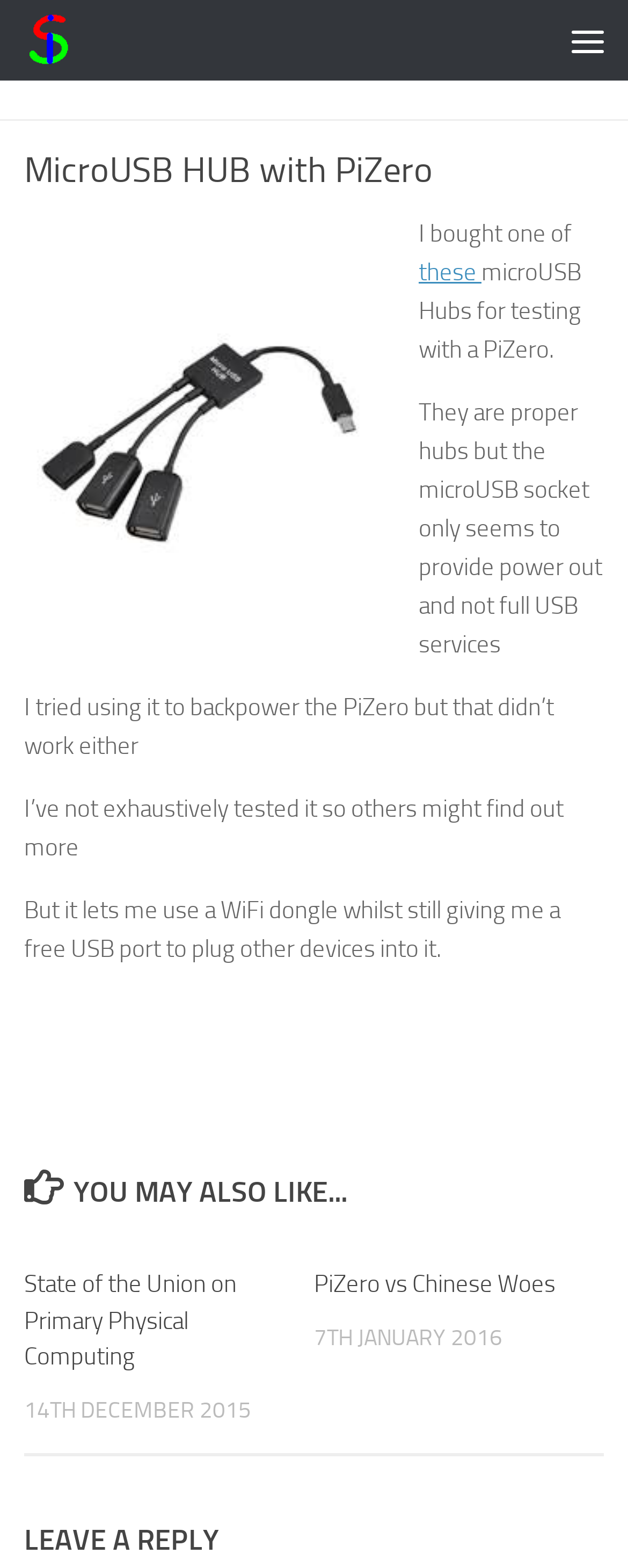Please provide a one-word or short phrase answer to the question:
Is the MicroUSB socket providing full USB services?

No